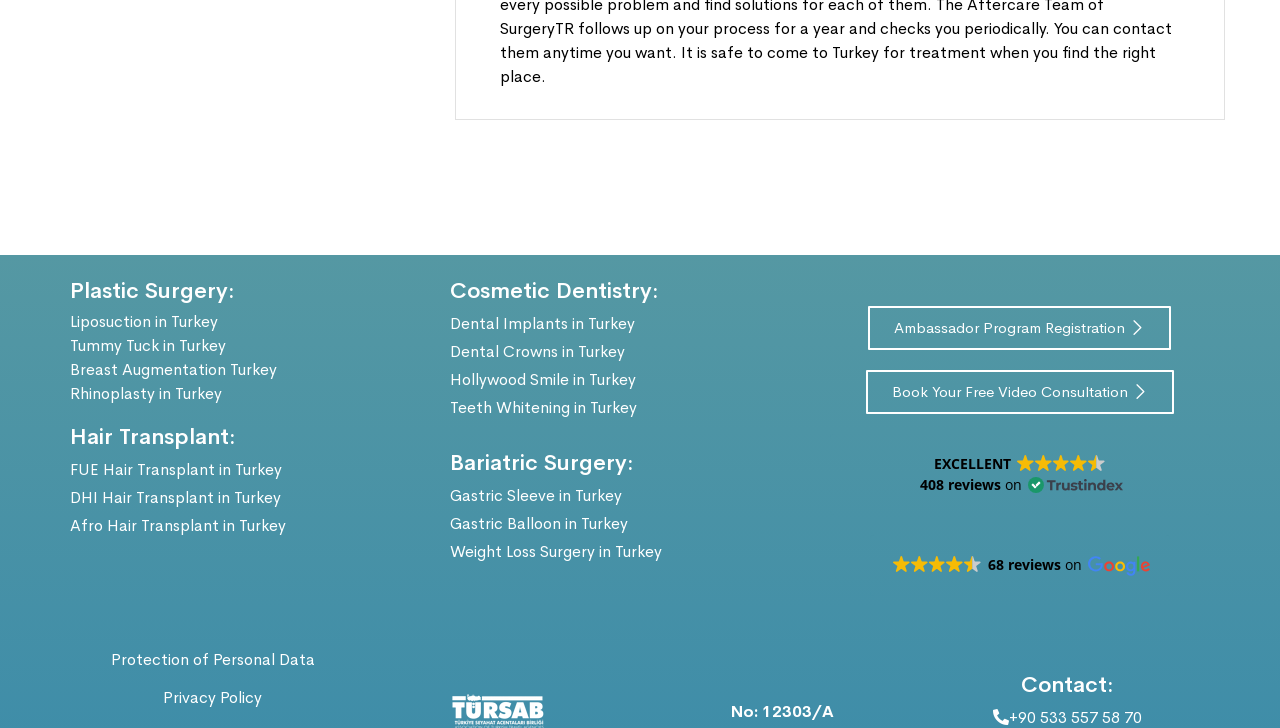Extract the bounding box coordinates of the UI element described by: "Book Your Free Video Consultation". The coordinates should include four float numbers ranging from 0 to 1, e.g., [left, top, right, bottom].

[0.677, 0.508, 0.917, 0.568]